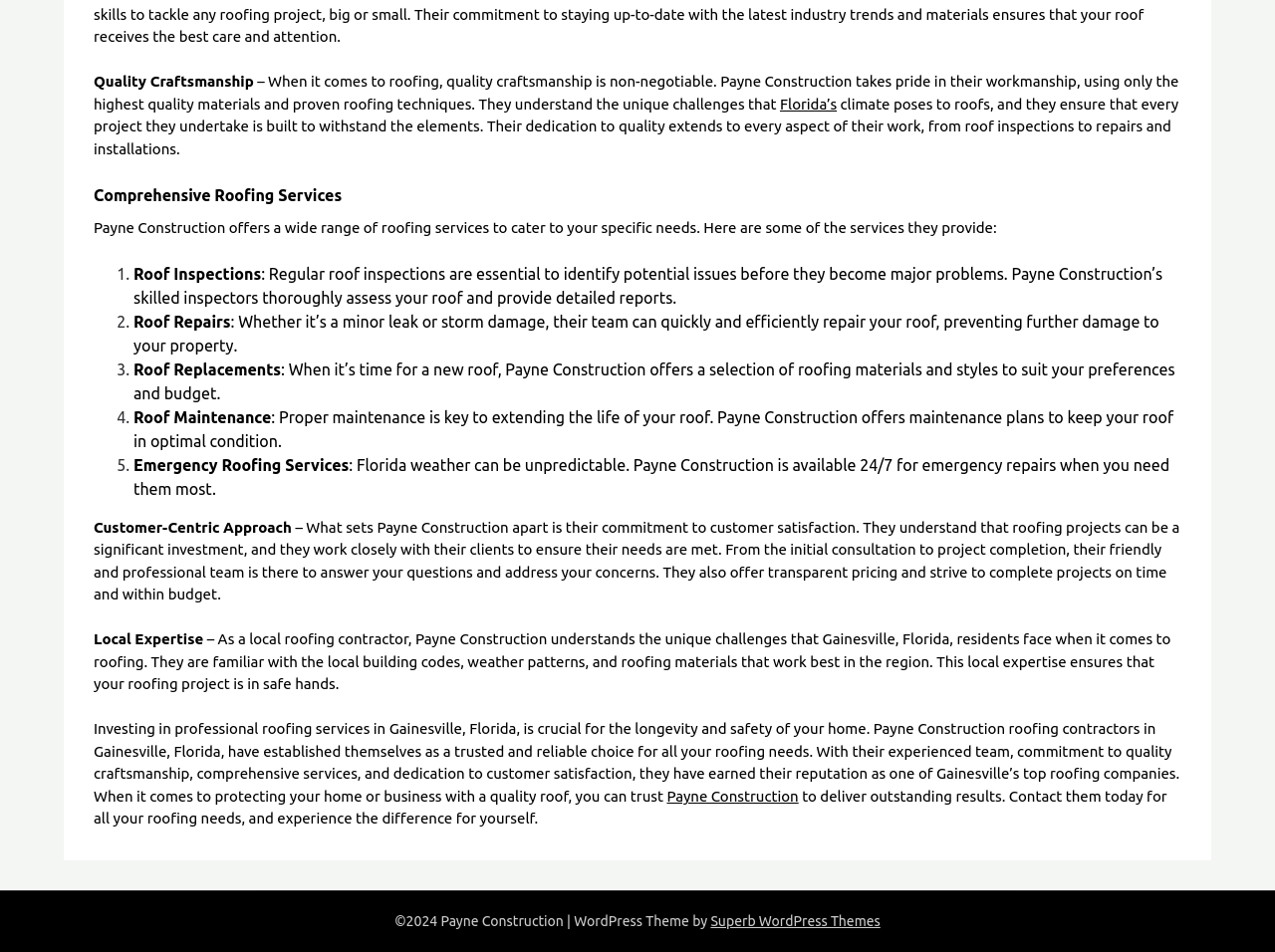Please locate the UI element described by "Superb WordPress Themes" and provide its bounding box coordinates.

[0.557, 0.959, 0.69, 0.976]